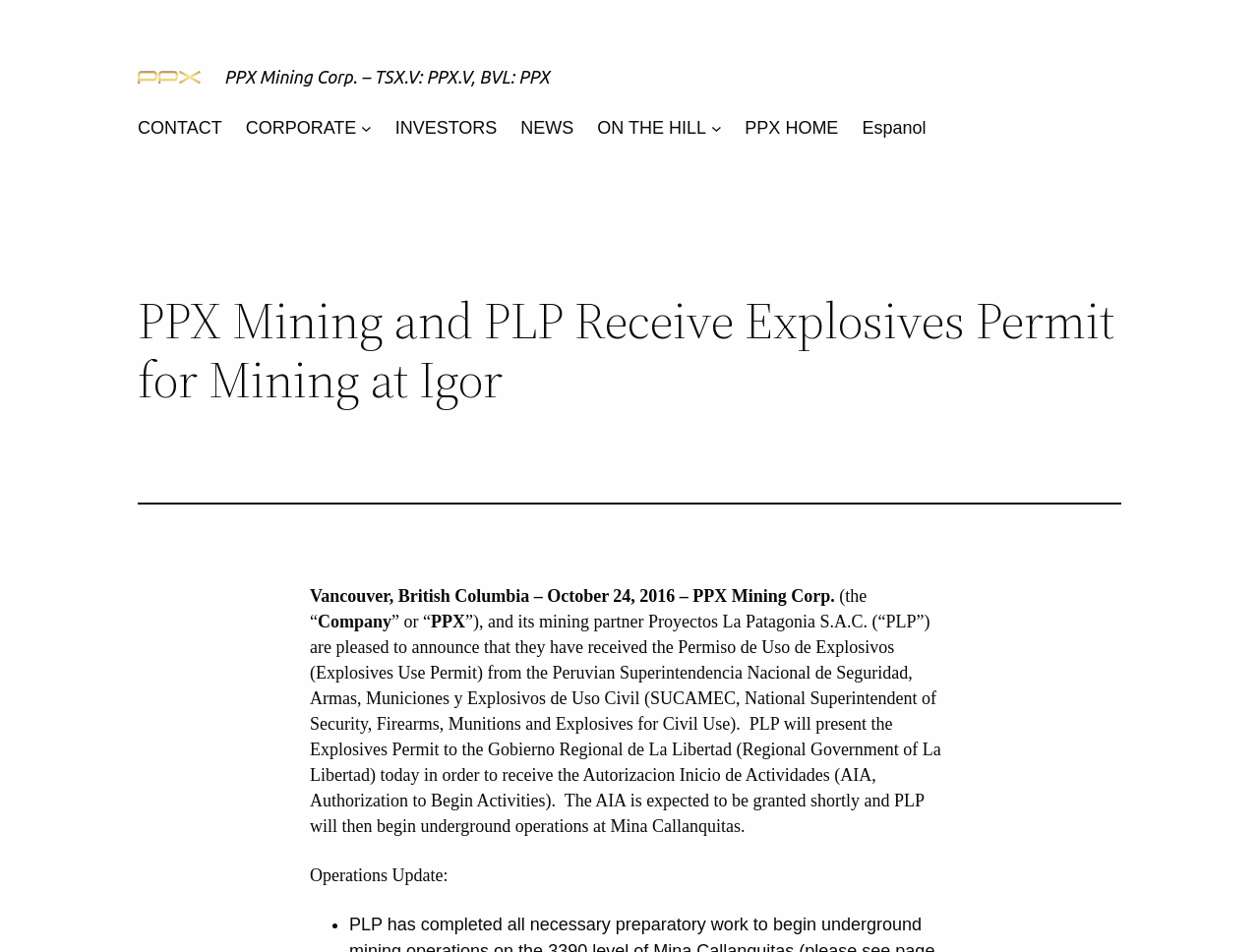Give the bounding box coordinates for the element described as: "ON THE HILL".

[0.474, 0.121, 0.561, 0.149]